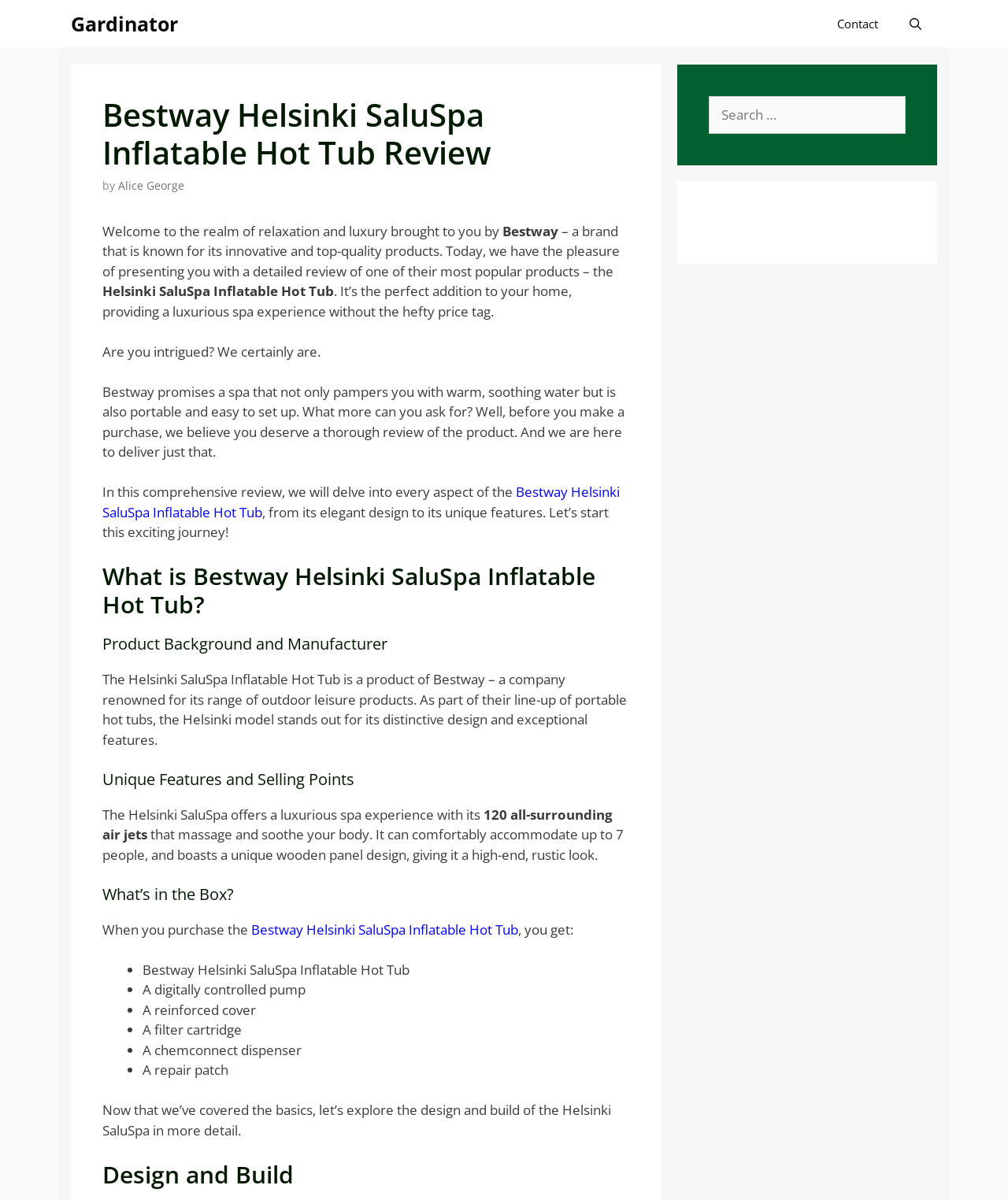Please provide a comprehensive response to the question based on the details in the image: What is the design feature of the Helsinki SaluSpa Inflatable Hot Tub?

The Helsinki SaluSpa Inflatable Hot Tub has a unique wooden panel design, giving it a high-end, rustic look, as mentioned in the section 'Unique Features and Selling Points'.